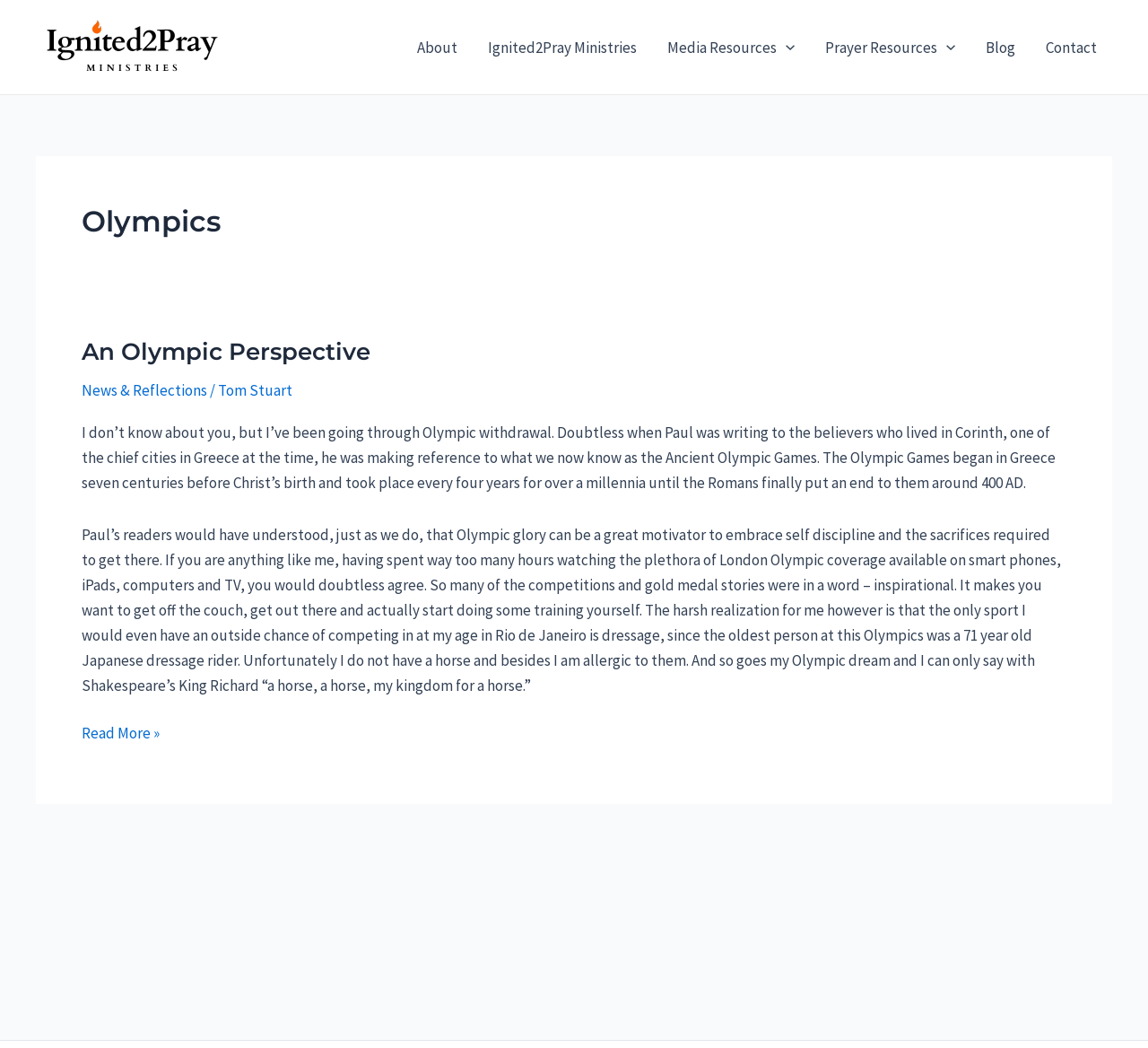Please identify the bounding box coordinates of the element that needs to be clicked to perform the following instruction: "Click on News & Reflections link".

[0.071, 0.363, 0.18, 0.382]